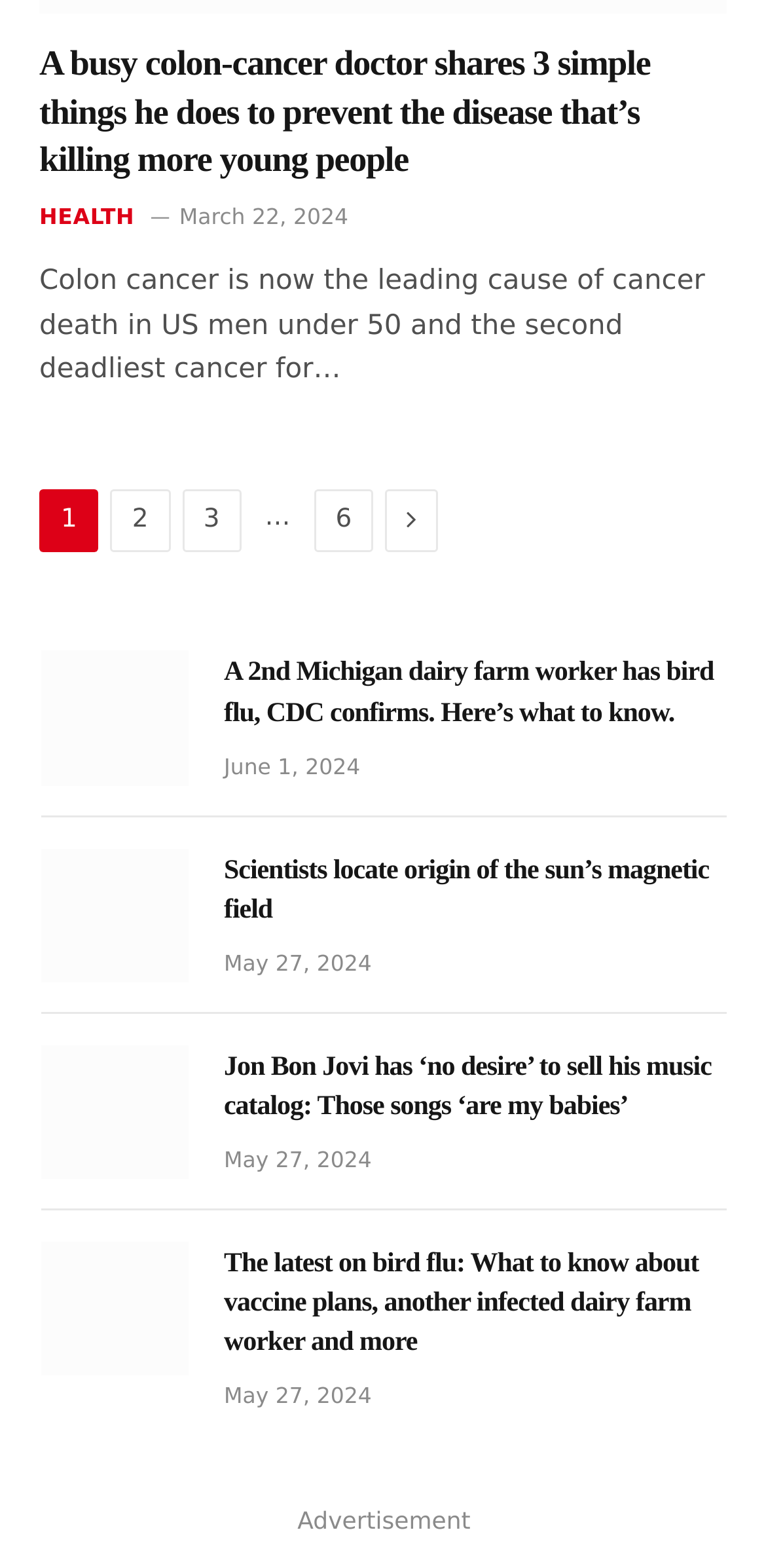Please locate the clickable area by providing the bounding box coordinates to follow this instruction: "Read the article about bird flu".

[0.054, 0.415, 0.246, 0.501]